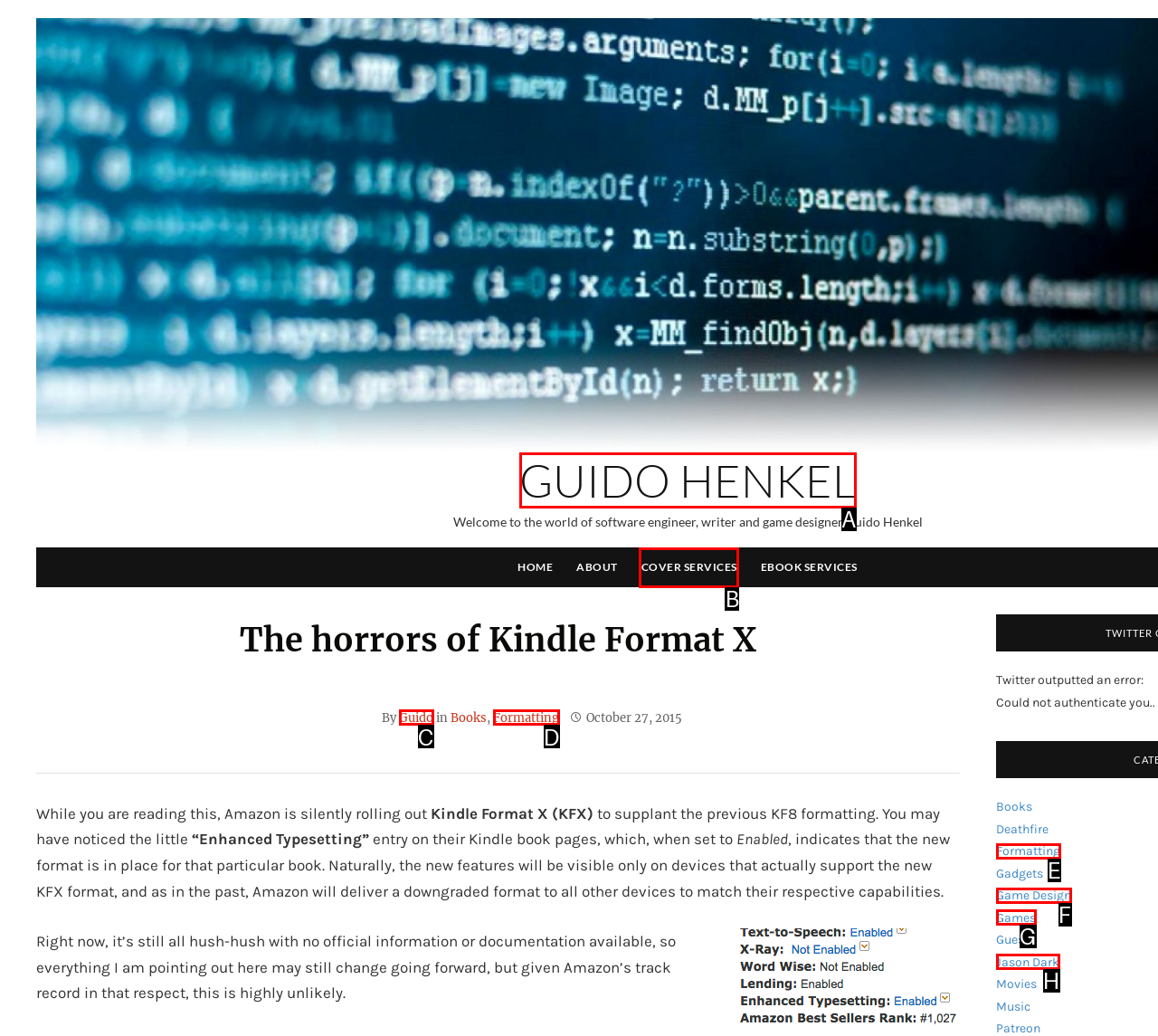Please identify the UI element that matches the description: Cover Services
Respond with the letter of the correct option.

B